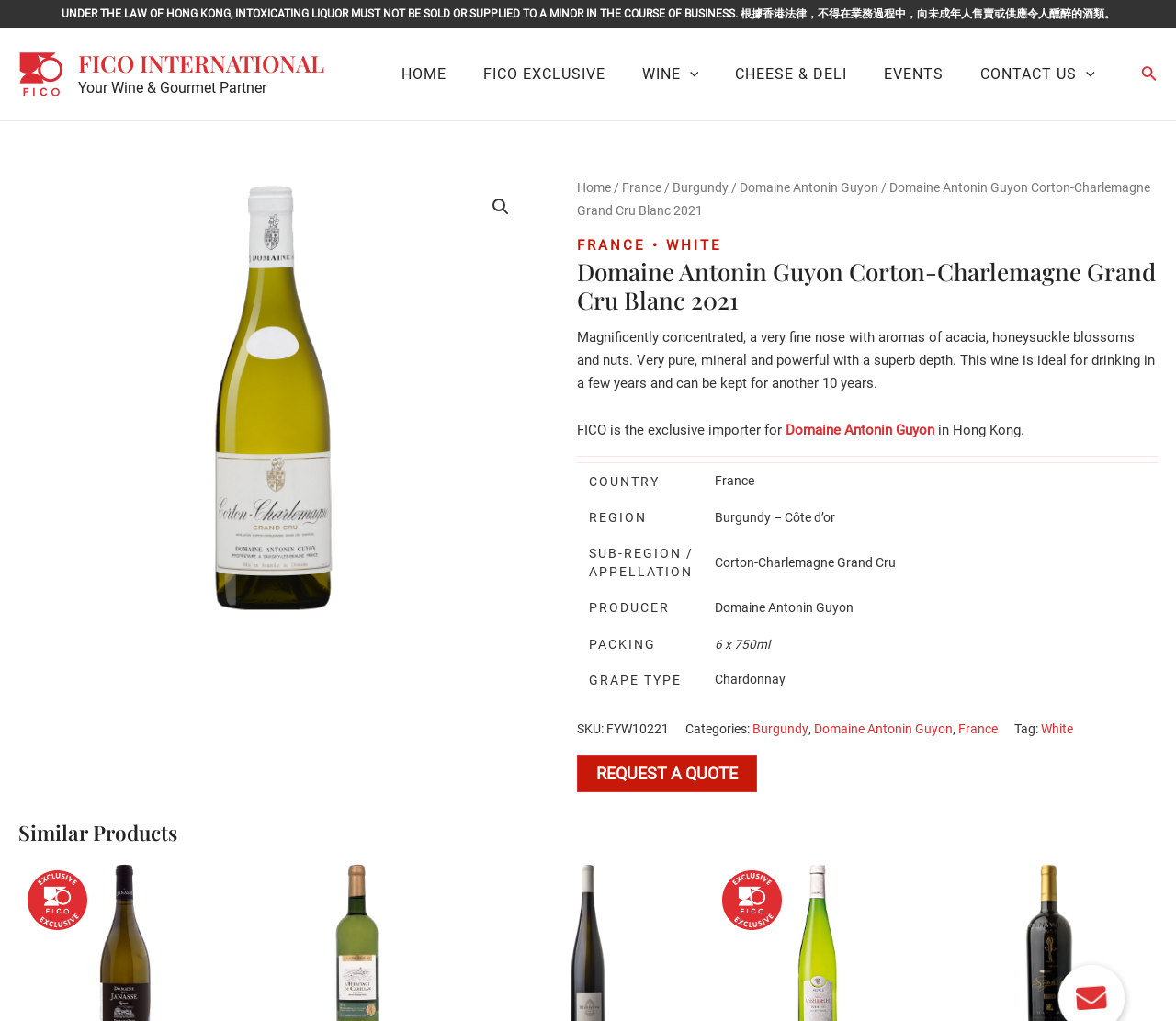Could you find the bounding box coordinates of the clickable area to complete this instruction: "View samples"?

None